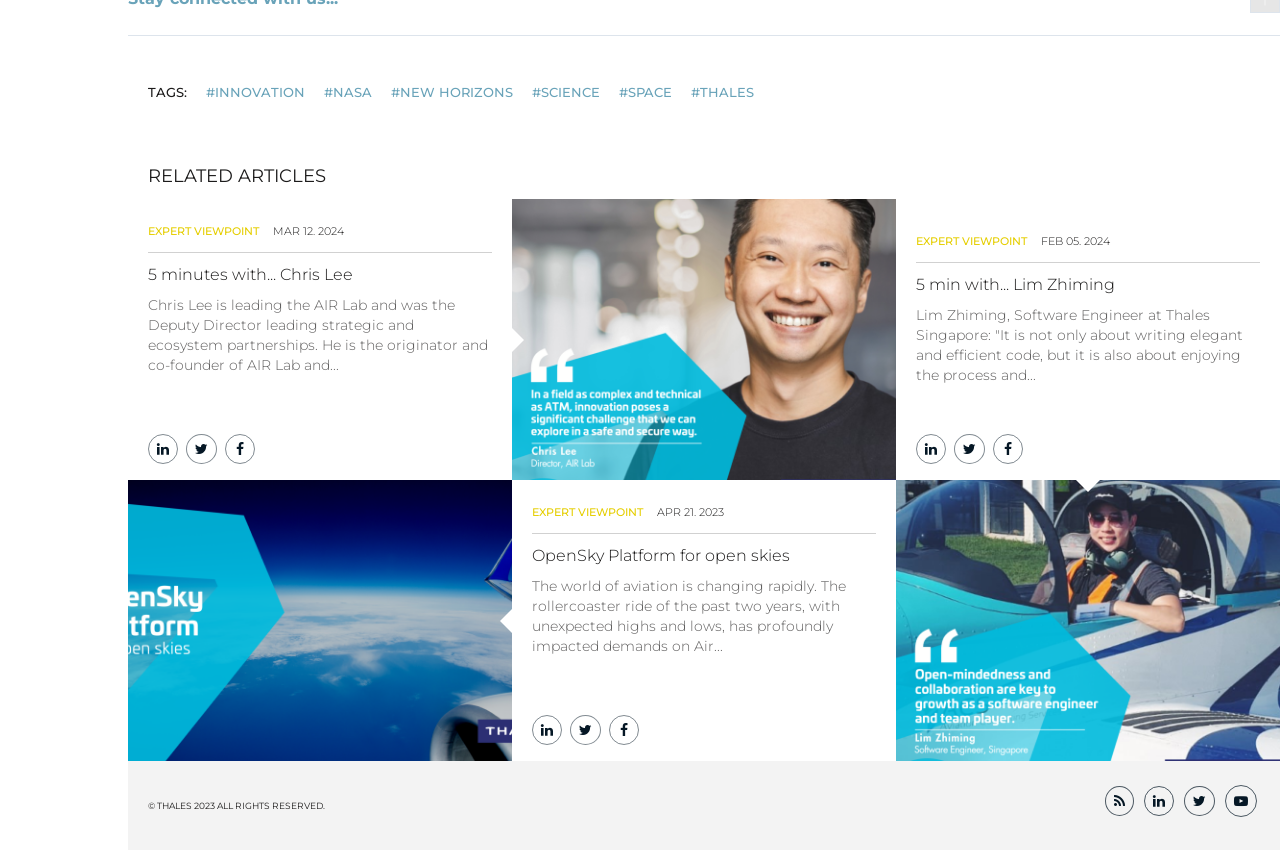Determine the bounding box coordinates for the HTML element mentioned in the following description: "Expert viewpoint". The coordinates should be a list of four floats ranging from 0 to 1, represented as [left, top, right, bottom].

[0.716, 0.276, 0.802, 0.292]